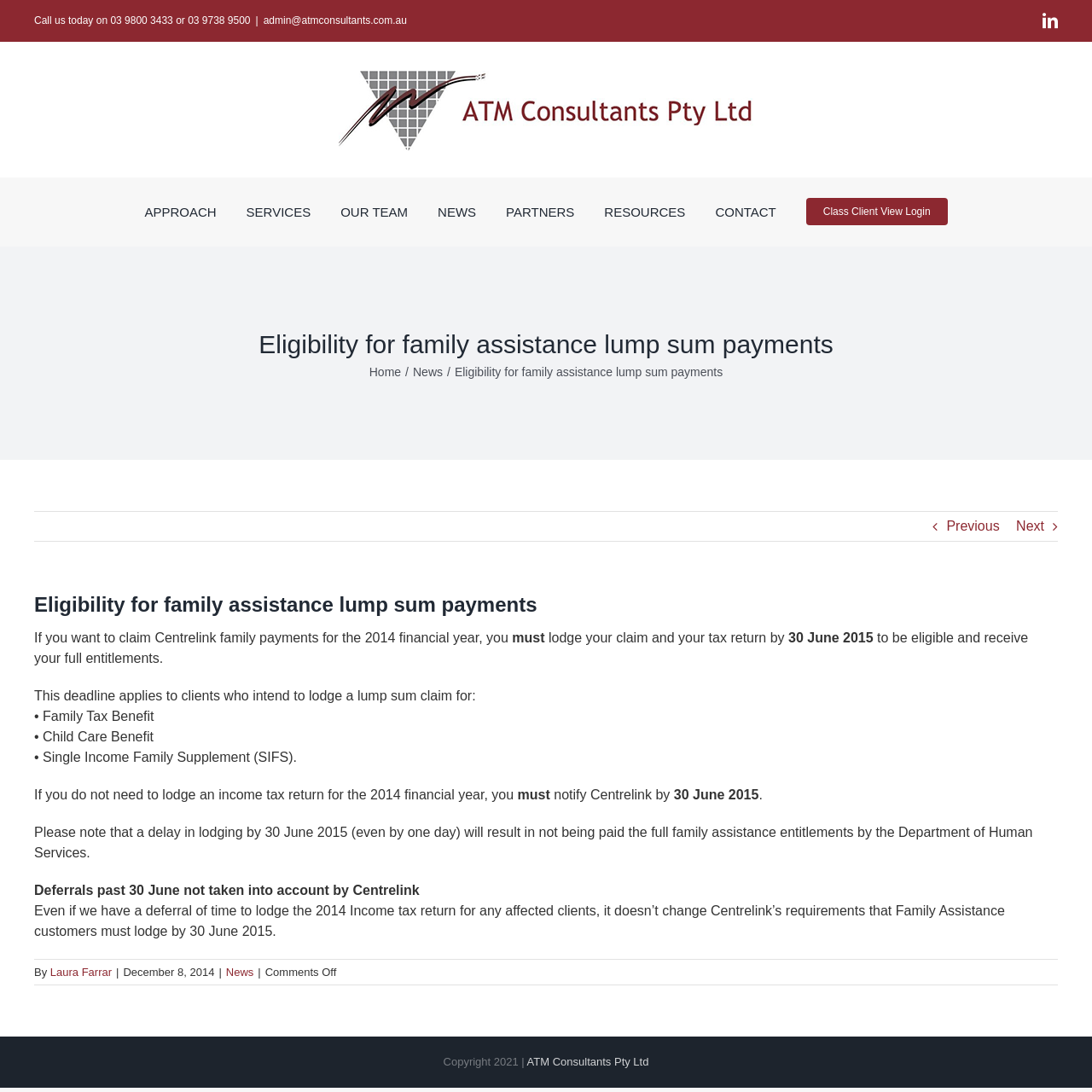What is the company name of the website?
Using the information from the image, give a concise answer in one word or a short phrase.

ATM Consultants Pty Ltd